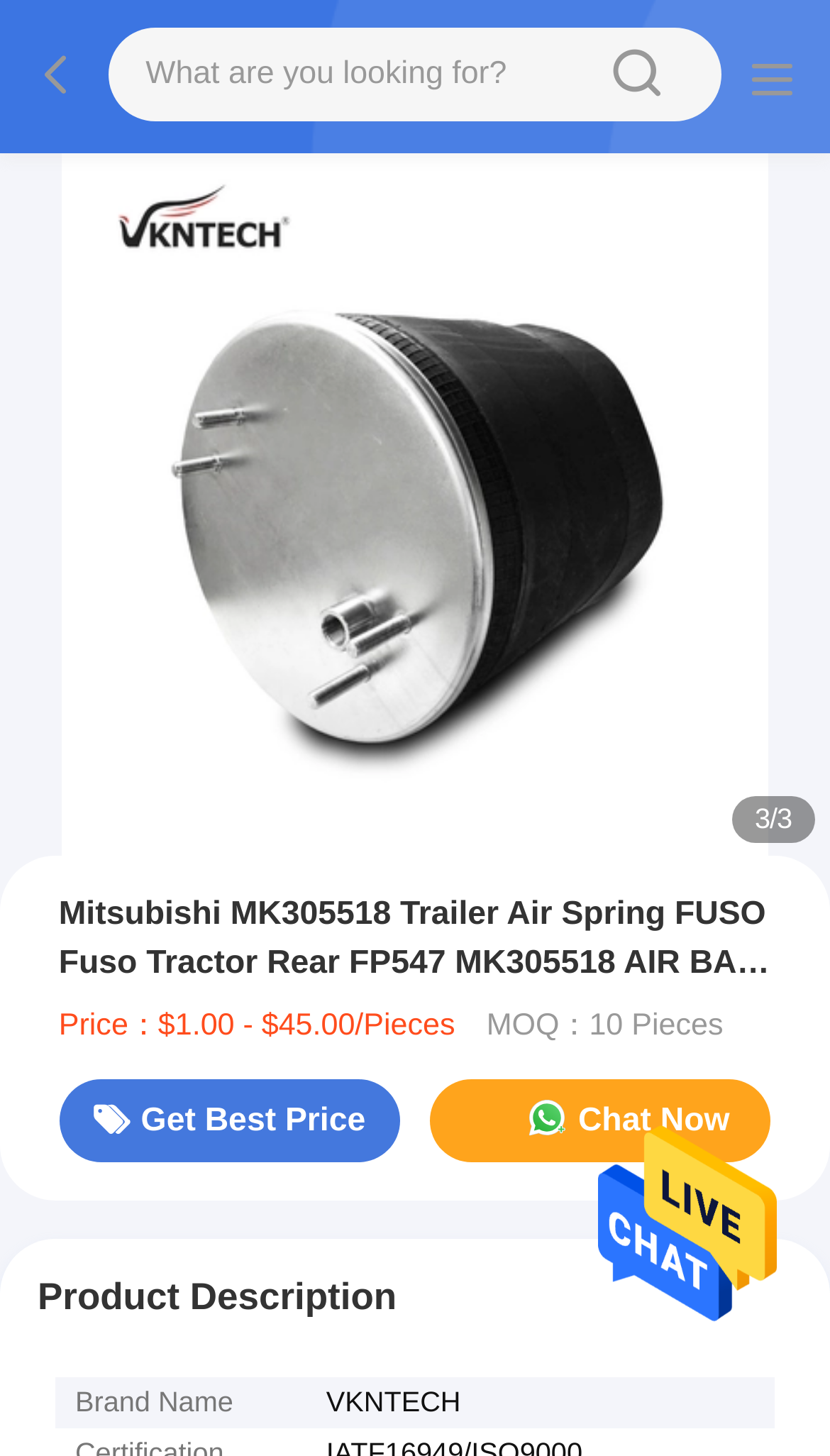What is the minimum order quantity?
Based on the image content, provide your answer in one word or a short phrase.

10 Pieces